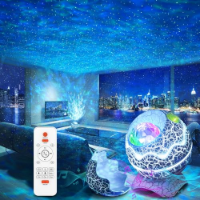Thoroughly describe what you see in the image.

The image features a captivating living room scene illuminated by a Rossetta Star Projector, which creates a mesmerizing cosmic display on the ceiling. The projector casts vibrant blue and starry patterns, transforming the room into a celestial oasis. Accompanying the projector is a remote control, designed for easy adjustments of settings to customize the light effects. In the background, a modern couch is positioned near a television, while large windows showcase a stunning city skyline at night. This ambient atmosphere is perfect for relaxation or entertaining, allowing users to bring the wonders of the universe indoors. The projector is listed as a Galaxy Projector for the bedroom, ideal for creating a peaceful and enchanting space.